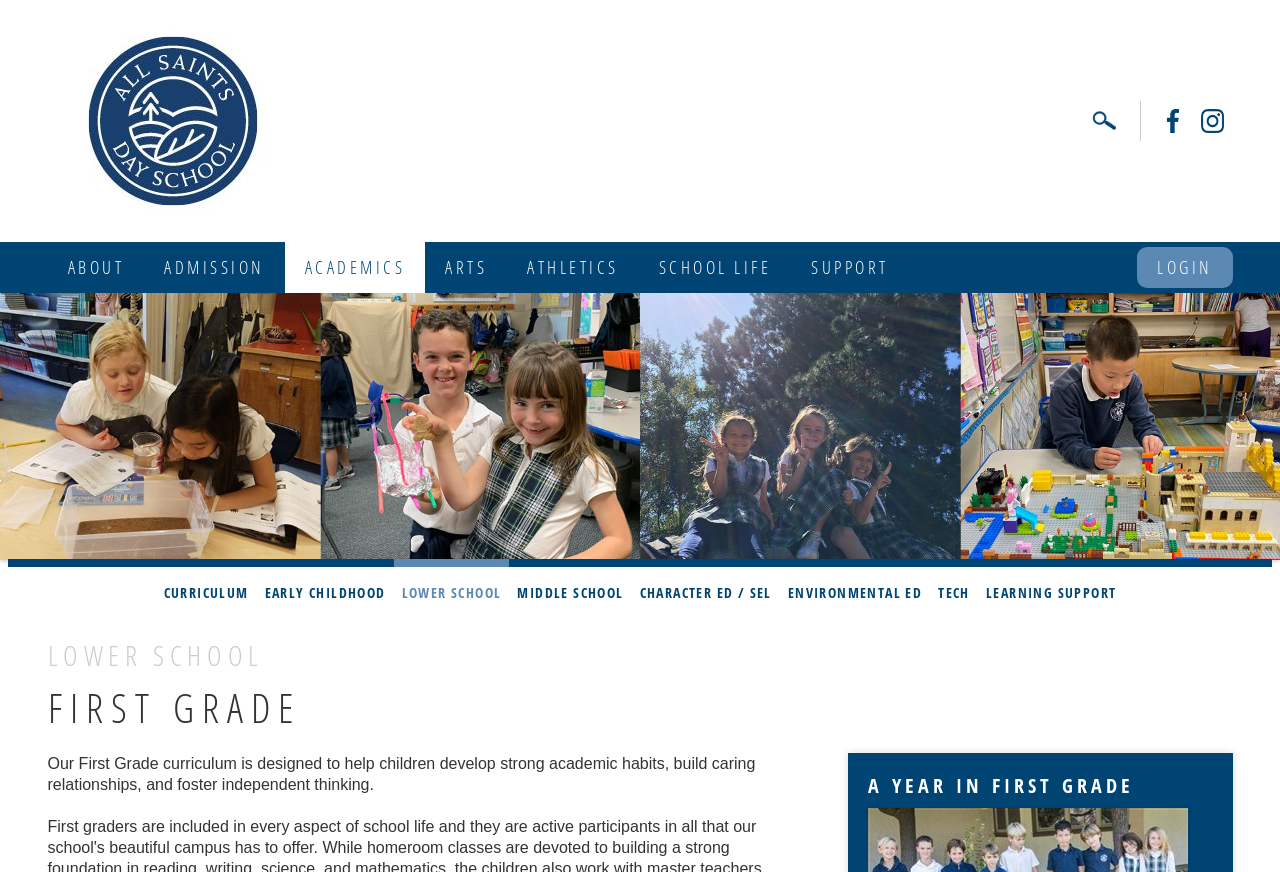Determine the bounding box coordinates for the area that should be clicked to carry out the following instruction: "Login to the system".

[0.888, 0.283, 0.963, 0.33]